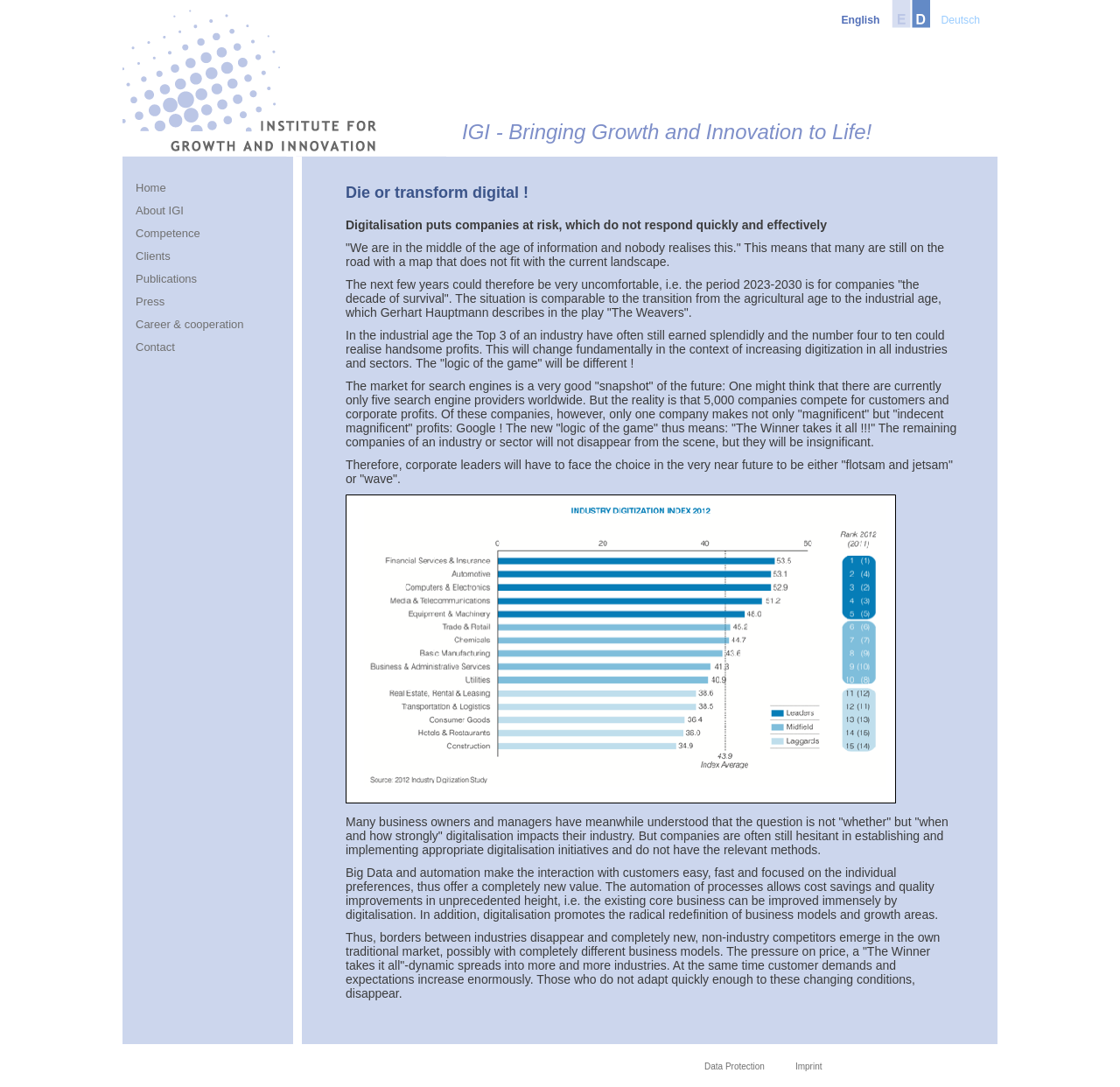Bounding box coordinates are specified in the format (top-left x, top-left y, bottom-right x, bottom-right y). All values are floating point numbers bounded between 0 and 1. Please provide the bounding box coordinate of the region this sentence describes: Data Protection

[0.617, 0.973, 0.698, 0.99]